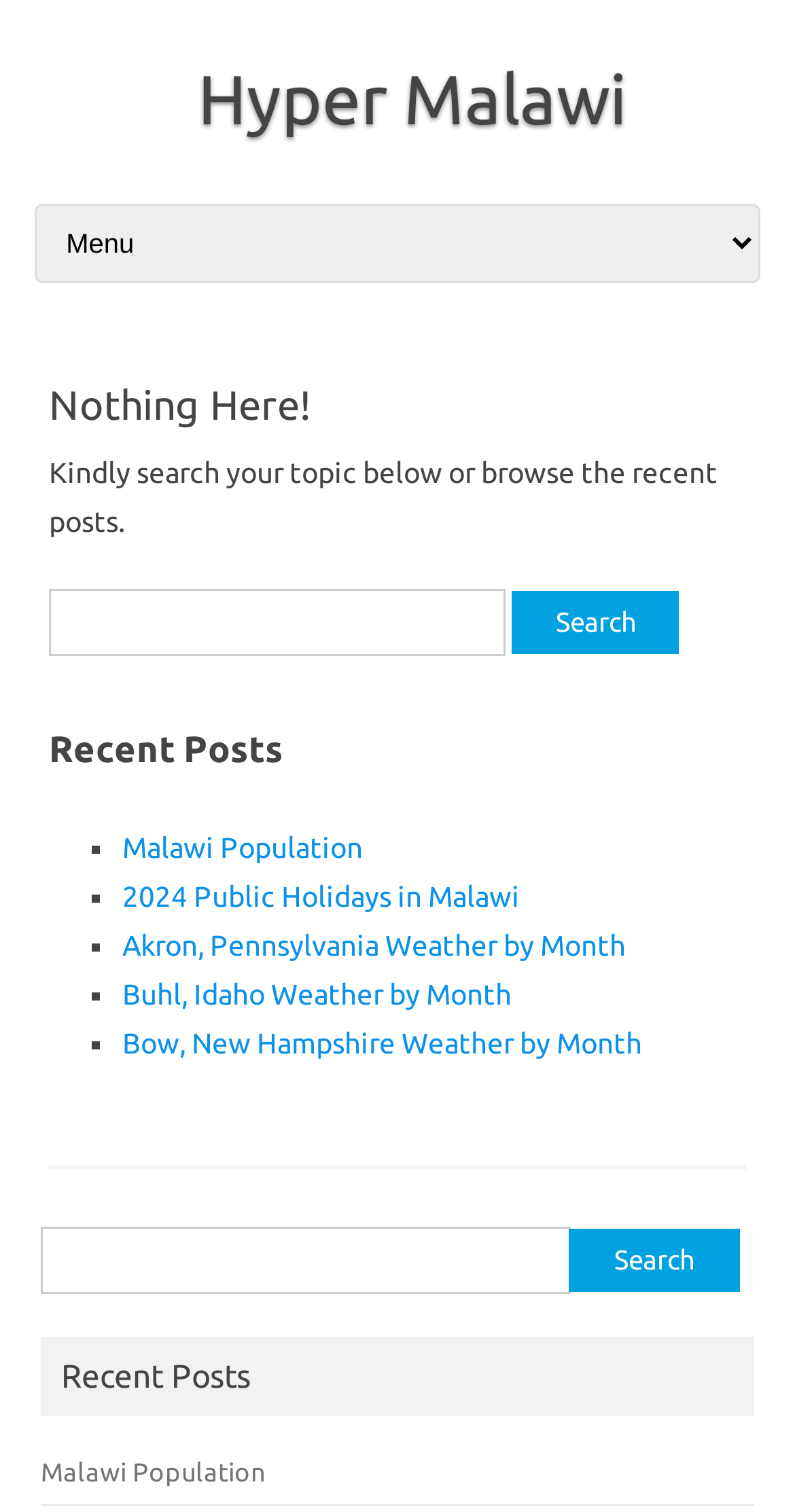Look at the image and answer the question in detail:
What is the purpose of the search bar?

The search bar is provided to allow users to search for specific topics, as indicated by the static text 'Search for:' and the presence of a textbox and a search button.